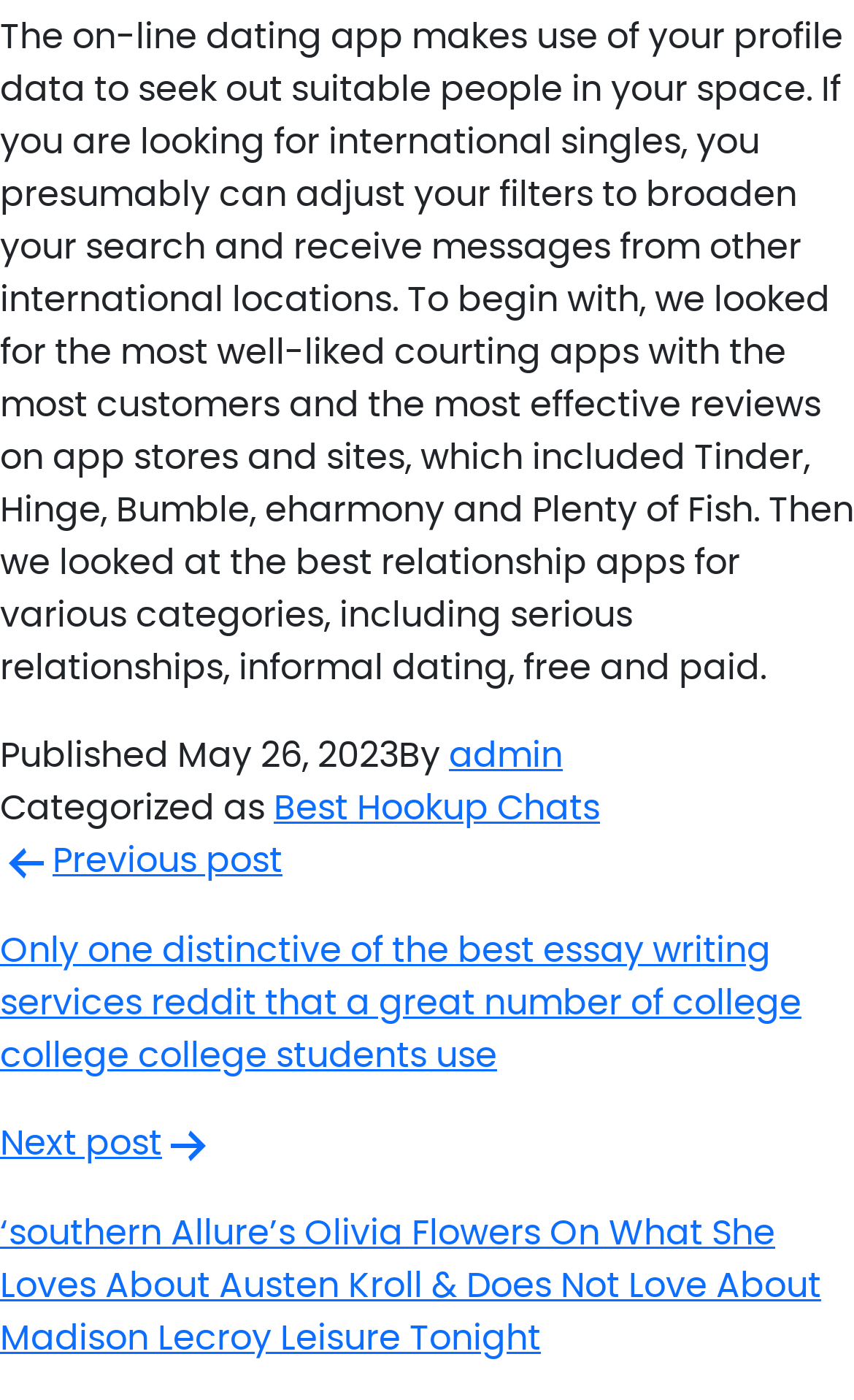Who is the author of the article?
Can you give a detailed and elaborate answer to the question?

I found the author of the article by looking at the footer section of the webpage, where it says 'By' followed by a link to 'admin', which suggests that 'admin' is the author of the article.